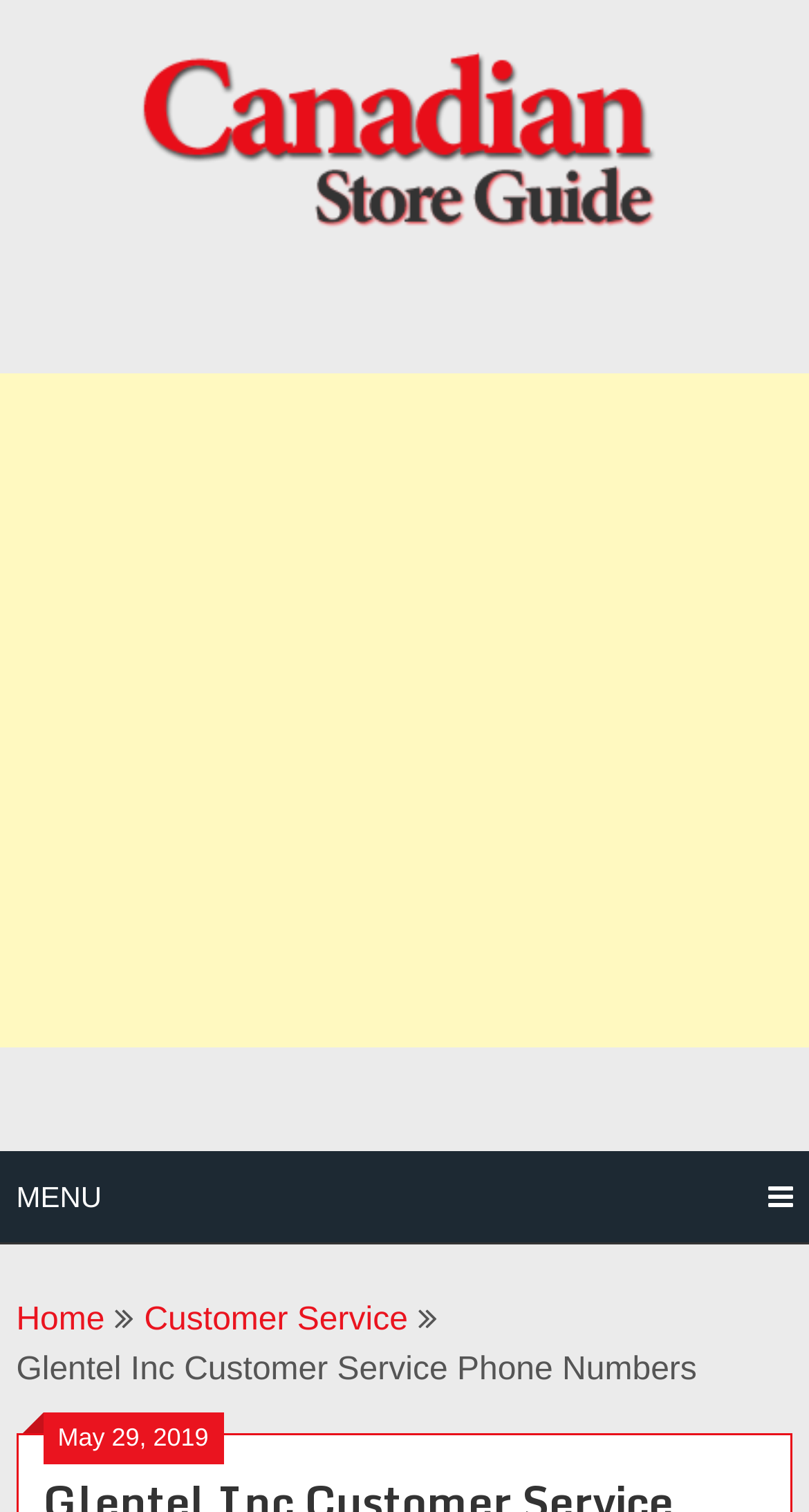What is the date mentioned on this webpage?
Using the image as a reference, give a one-word or short phrase answer.

May 29, 2019